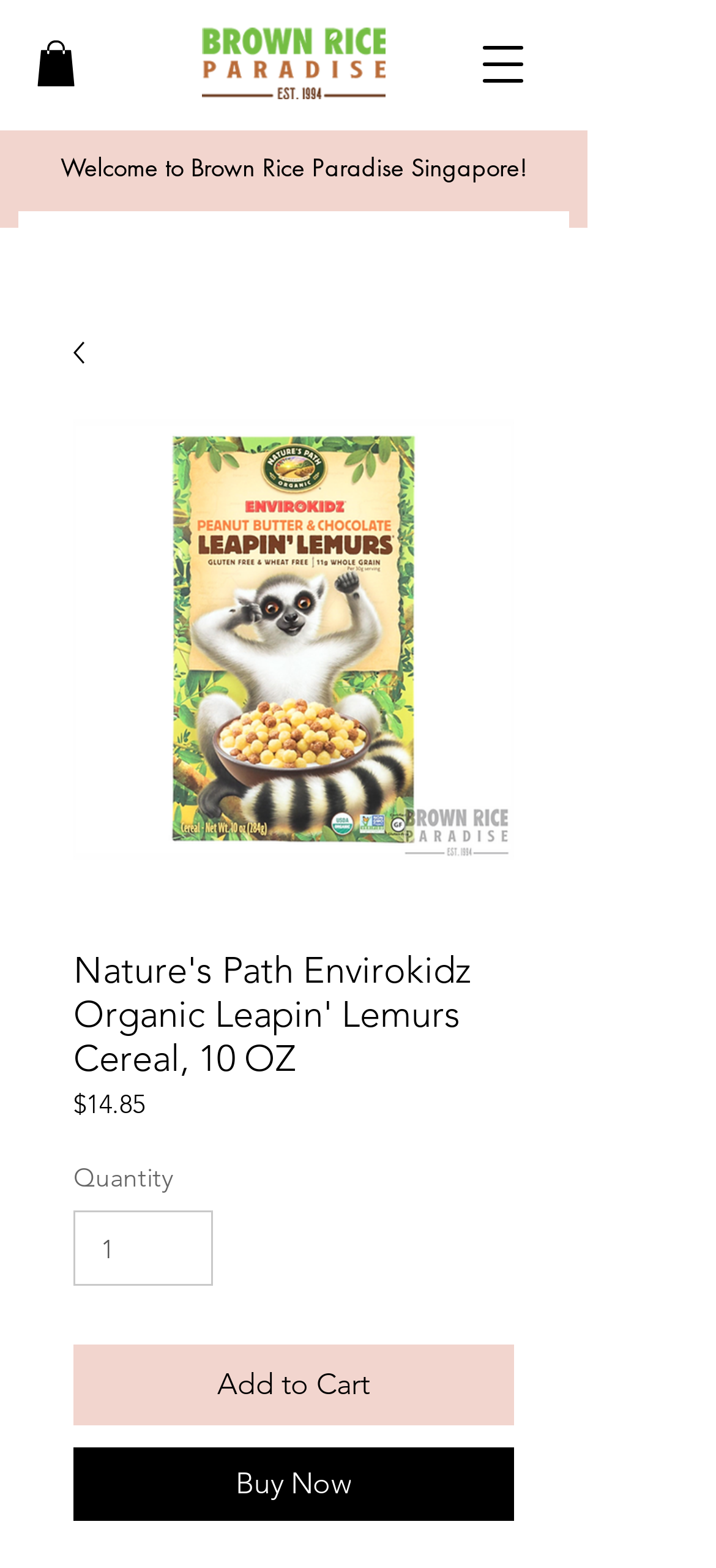Create a full and detailed caption for the entire webpage.

The webpage is about Nature's Path Envirokidz Organic Leapin' Lemurs Cereal, a product from Brown Rice Paradise Singapore. At the top left, there is a small link and an image, likely a logo or a navigation icon. Below this, there is a slideshow region that spans most of the width of the page.

On the top right, there is a button to open a navigation menu. Next to it, there is a larger image of the BRP-Logo. Below the logo, there is a prominent image of the Leapin' Lemurs cereal box, accompanied by a heading with the product name and a description. The product price, $14.85, is displayed prominently below the heading, along with a label "Price". 

Further down, there is a section to select the quantity of the product, with a spin button to adjust the quantity. Below this, there are two buttons: "Add to Cart" and "Buy Now". The "Add to Cart" button is highlighted as an important action.